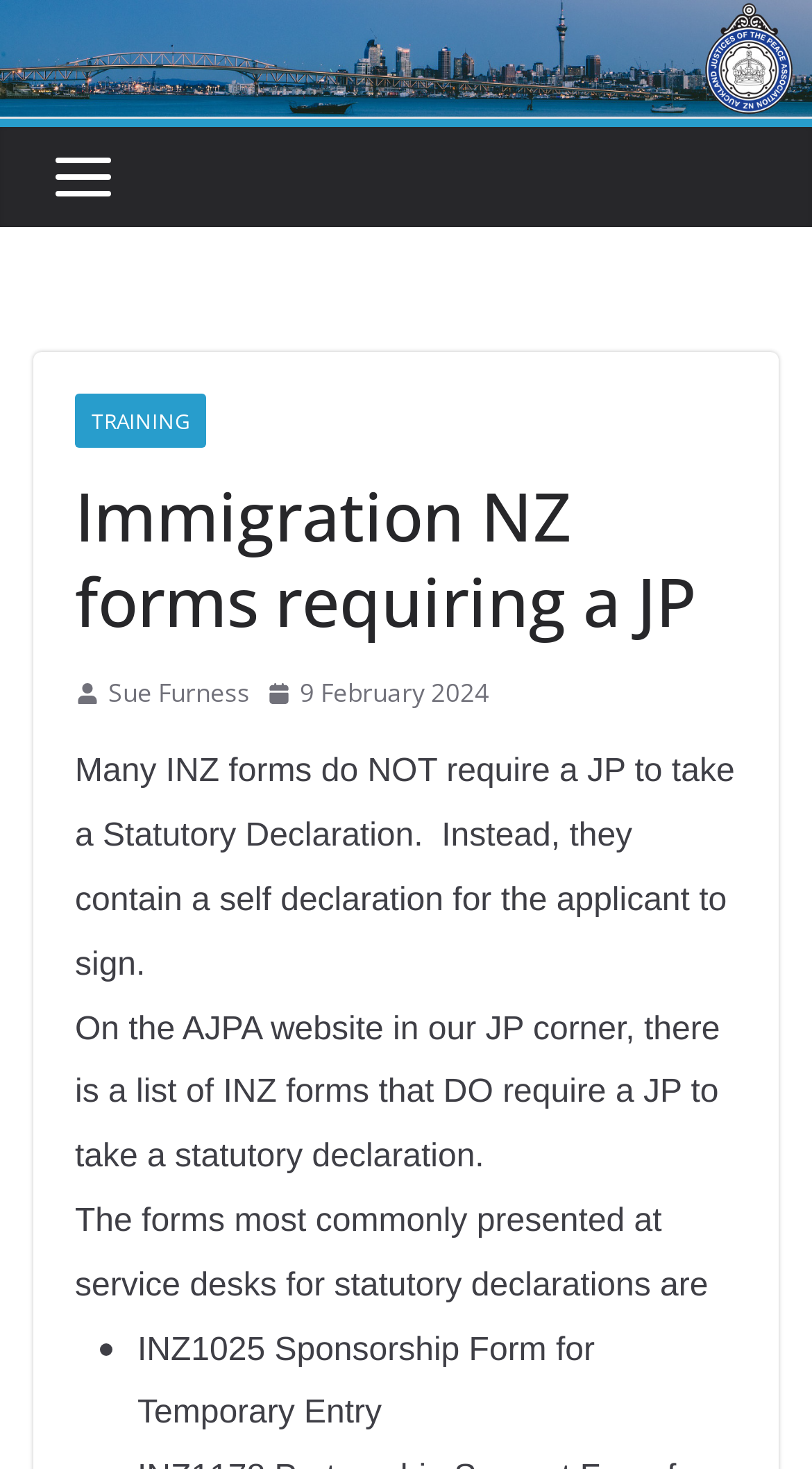Create an elaborate caption that covers all aspects of the webpage.

The webpage is about Immigration NZ forms that require a Justice of the Peace (JP) and is provided by the Auckland Justices Of The Peace Association. At the top, there is a logo of the Auckland Justices Of The Peace Association, accompanied by a link to the organization's website. 

Below the logo, there is a header section that contains the title "Immigration NZ forms requiring a JP". 

On the left side of the page, there are several links, including "TRAINING" and two links with names "Sue Furness" and a date "9 February 2024", which is accompanied by a small icon. 

The main content of the page is divided into three paragraphs. The first paragraph explains that many Immigration NZ forms do not require a JP to take a statutory declaration, but instead, contain a self-declaration for the applicant to sign. 

The second paragraph informs that the Auckland Justices Of The Peace Association website has a list of Immigration NZ forms that do require a JP to take a statutory declaration. 

The third paragraph lists the forms most commonly presented at service desks for statutory declarations, which includes the "INZ1025 Sponsorship Form for Temporary Entry" and possibly other forms, indicated by a bullet point.